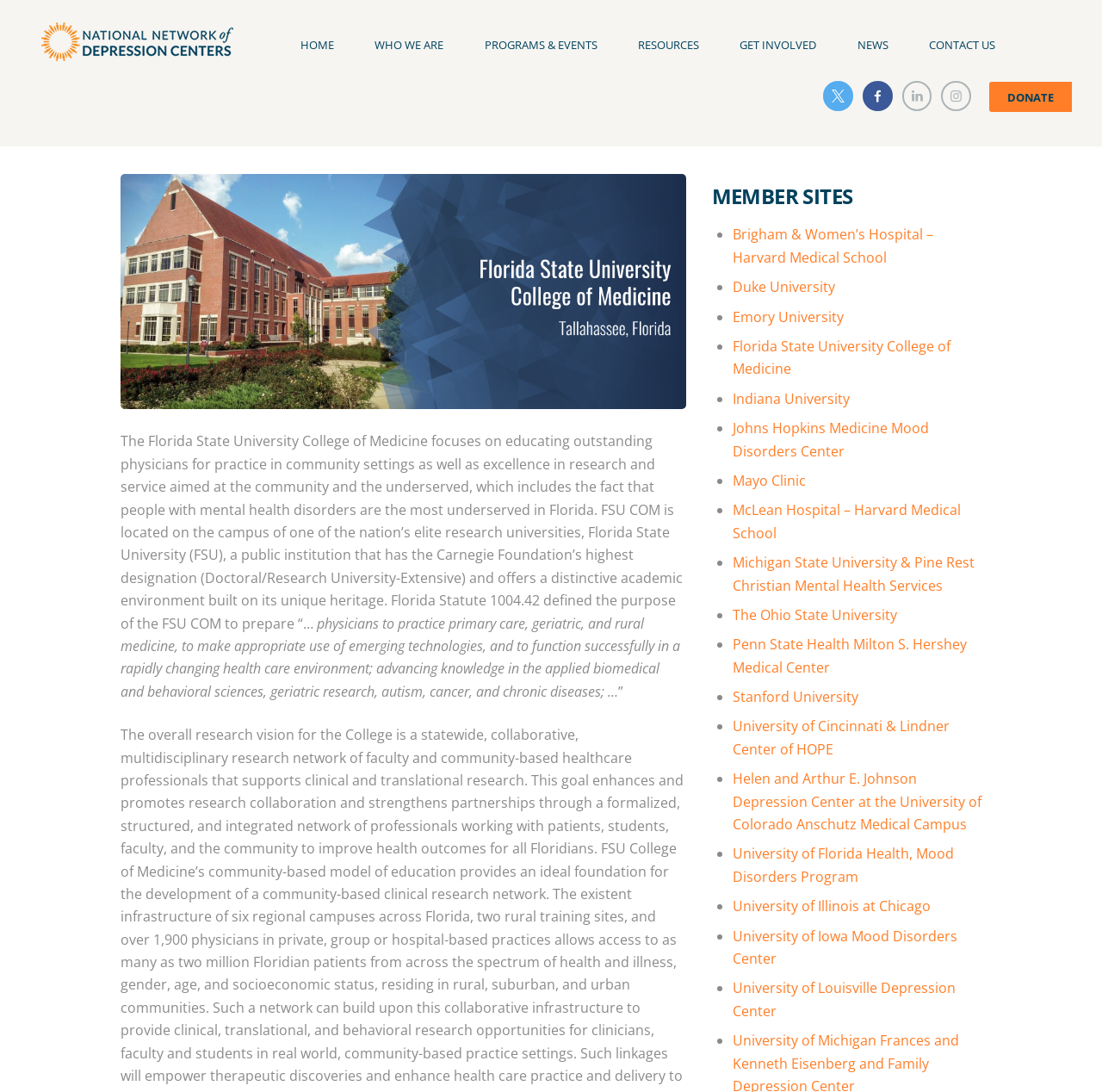What is the focus of research at FSU COM?
Look at the image and respond to the question as thoroughly as possible.

According to the webpage, FSU COM advances knowledge in the applied biomedical and behavioral sciences, geriatric research, autism, cancer, and chronic diseases, indicating a focus on research in these areas.